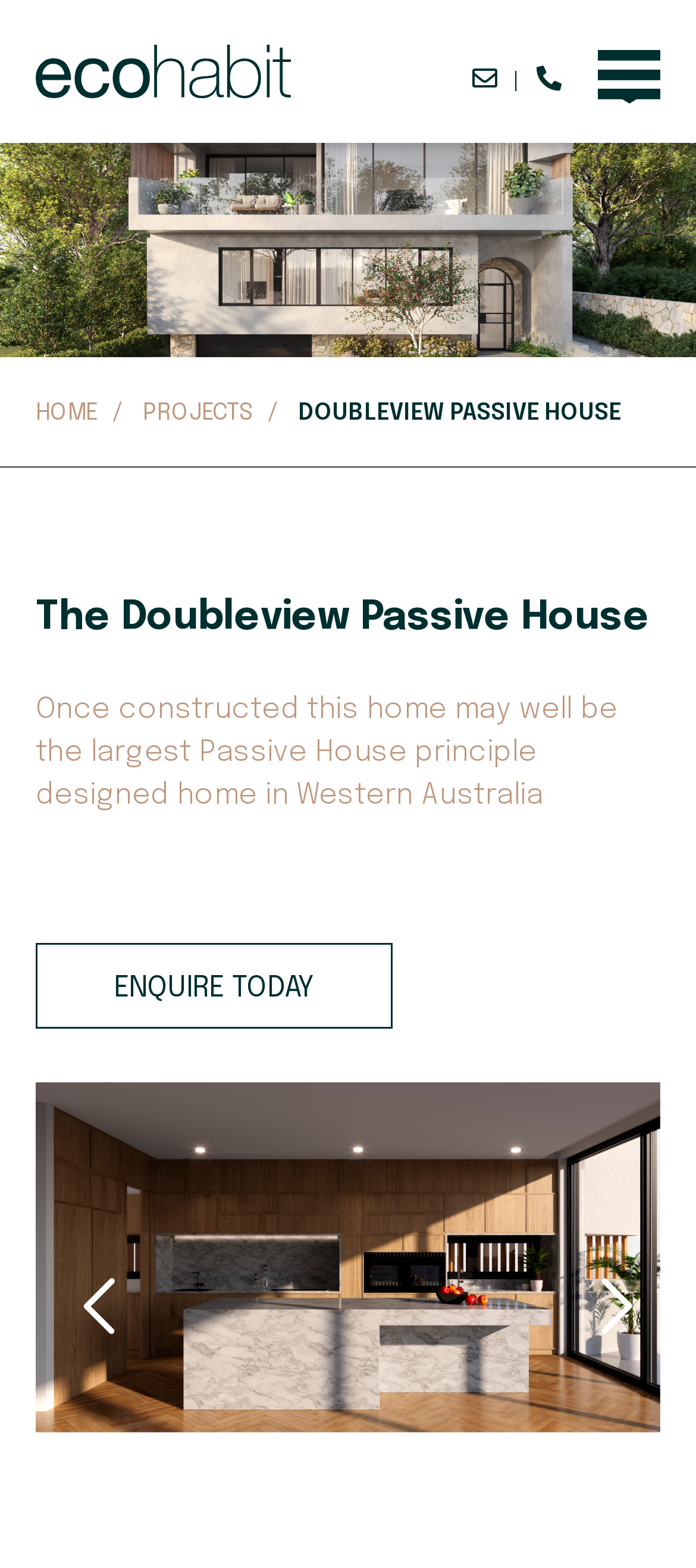Carefully observe the image and respond to the question with a detailed answer:
What is the logo of the company?

The logo of the company is located at the top left corner of the webpage, and it is an image element with the text 'Ecohabit Logo'. This logo is likely a representation of the company's brand identity.